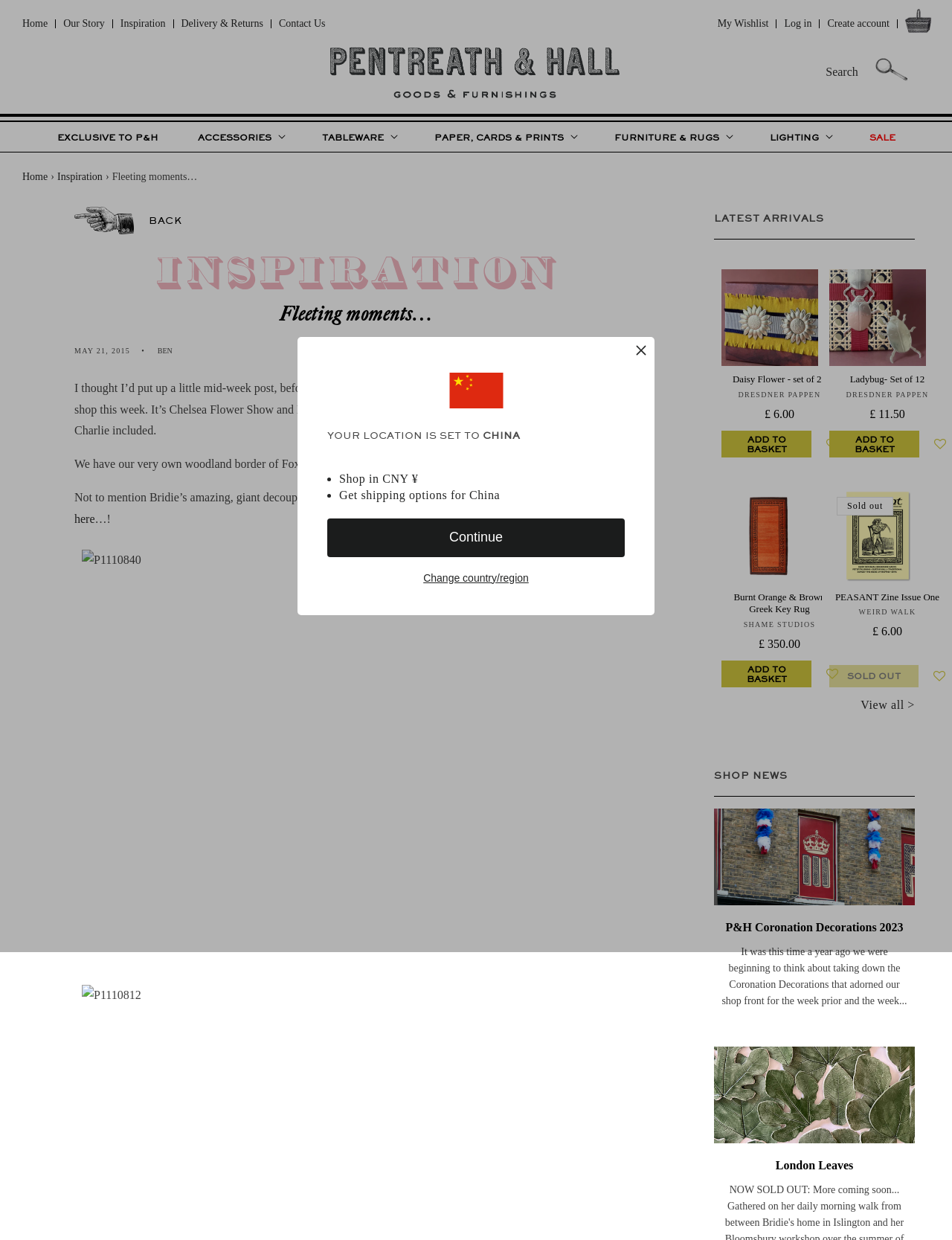Using the provided description parent_node: Search, find the bounding box coordinates for the UI element. Provide the coordinates in (top-left x, top-left y, bottom-right x, bottom-right y) format, ensuring all values are between 0 and 1.

[0.344, 0.029, 0.656, 0.088]